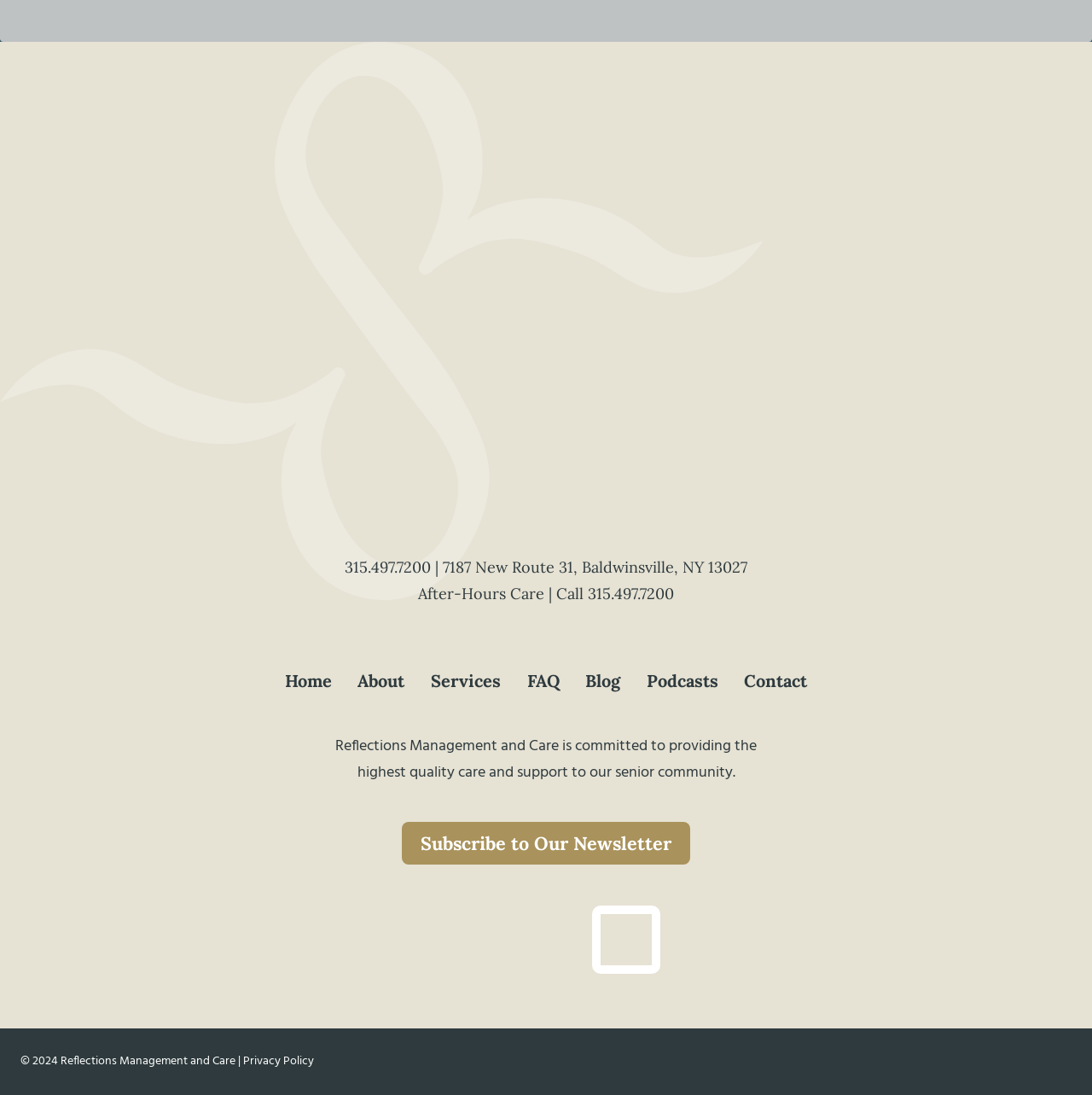Predict the bounding box of the UI element that fits this description: "315.497.7200".

[0.538, 0.533, 0.617, 0.551]